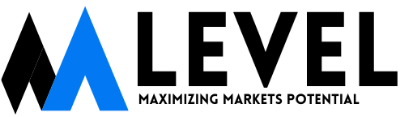Provide a short answer to the following question with just one word or phrase: What is the focus of the branding?

Enhancing market capabilities